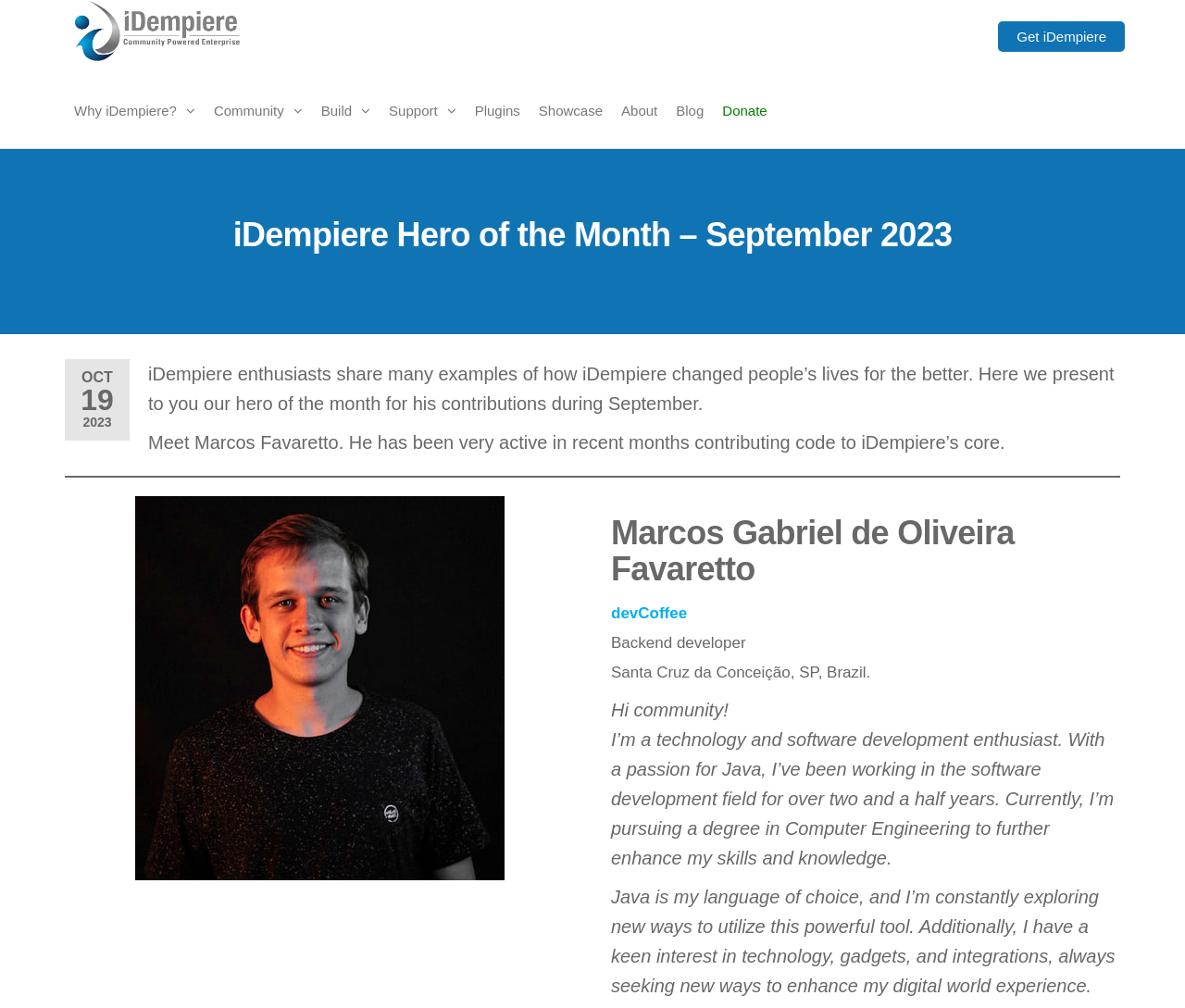Please identify the bounding box coordinates of the element that needs to be clicked to perform the following instruction: "Read about Marcos Favaretto".

[0.516, 0.51, 0.945, 0.583]